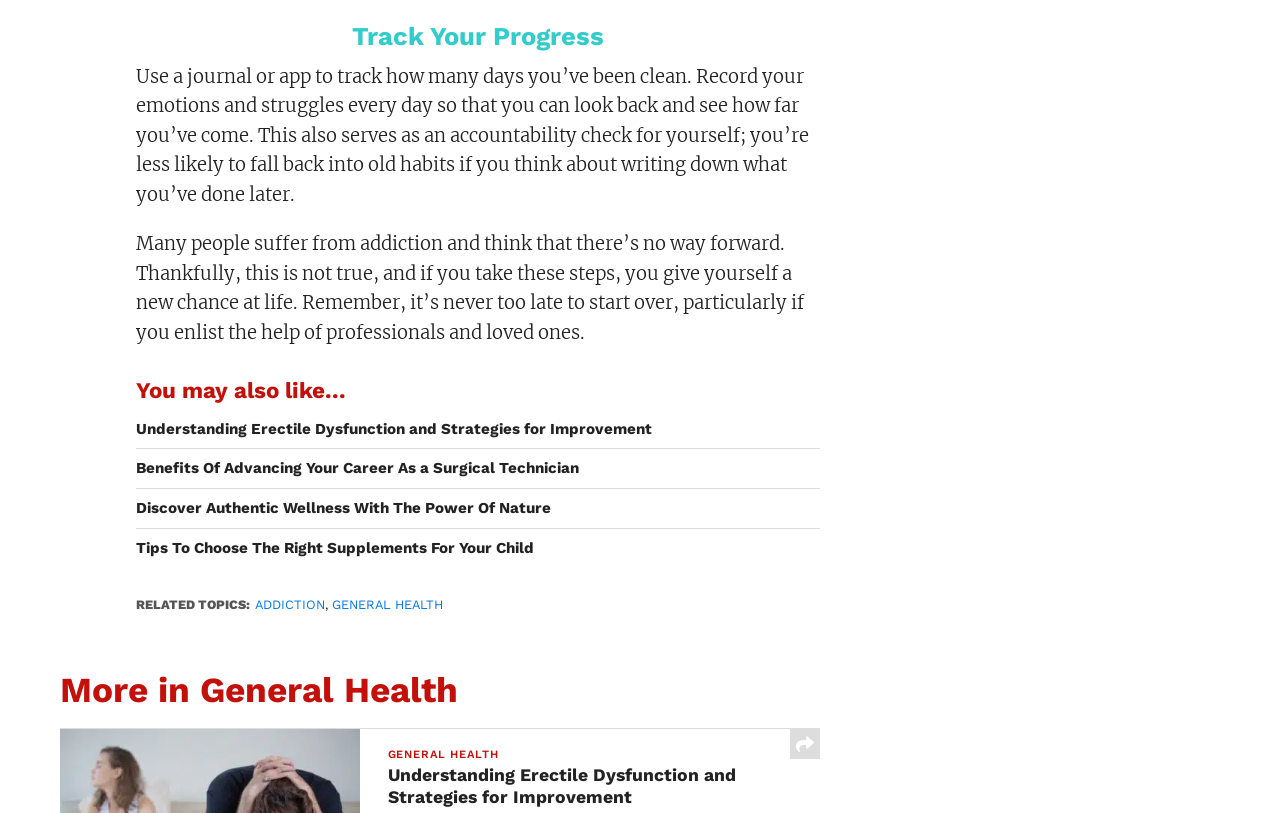Extract the bounding box coordinates for the HTML element that matches this description: "Addiction". The coordinates should be four float numbers between 0 and 1, i.e., [left, top, right, bottom].

[0.199, 0.735, 0.254, 0.753]